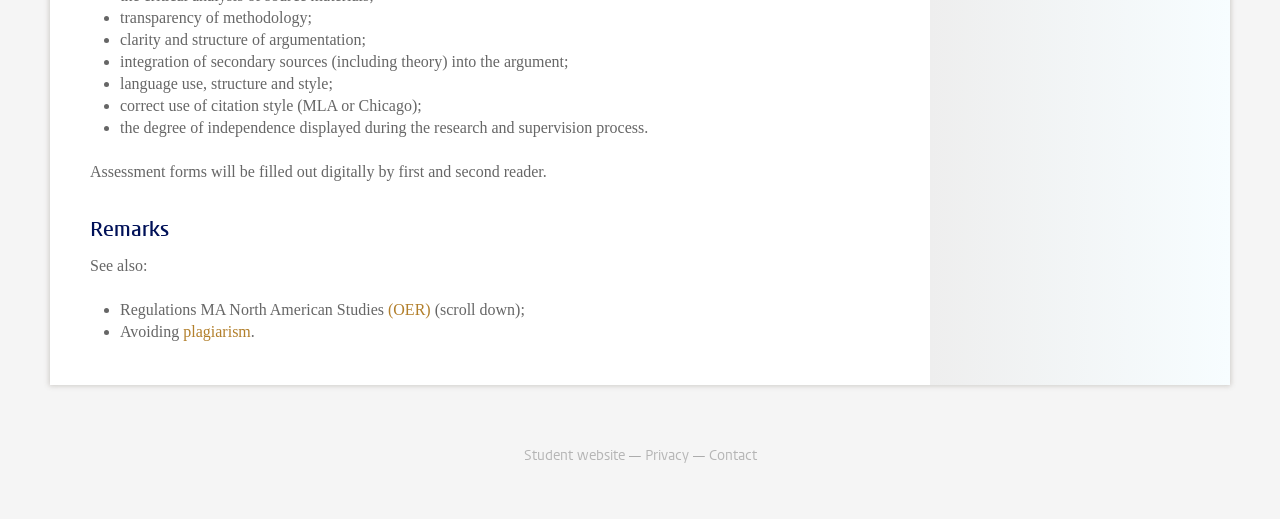Given the element description: "plagiarism", predict the bounding box coordinates of this UI element. The coordinates must be four float numbers between 0 and 1, given as [left, top, right, bottom].

[0.143, 0.621, 0.196, 0.654]